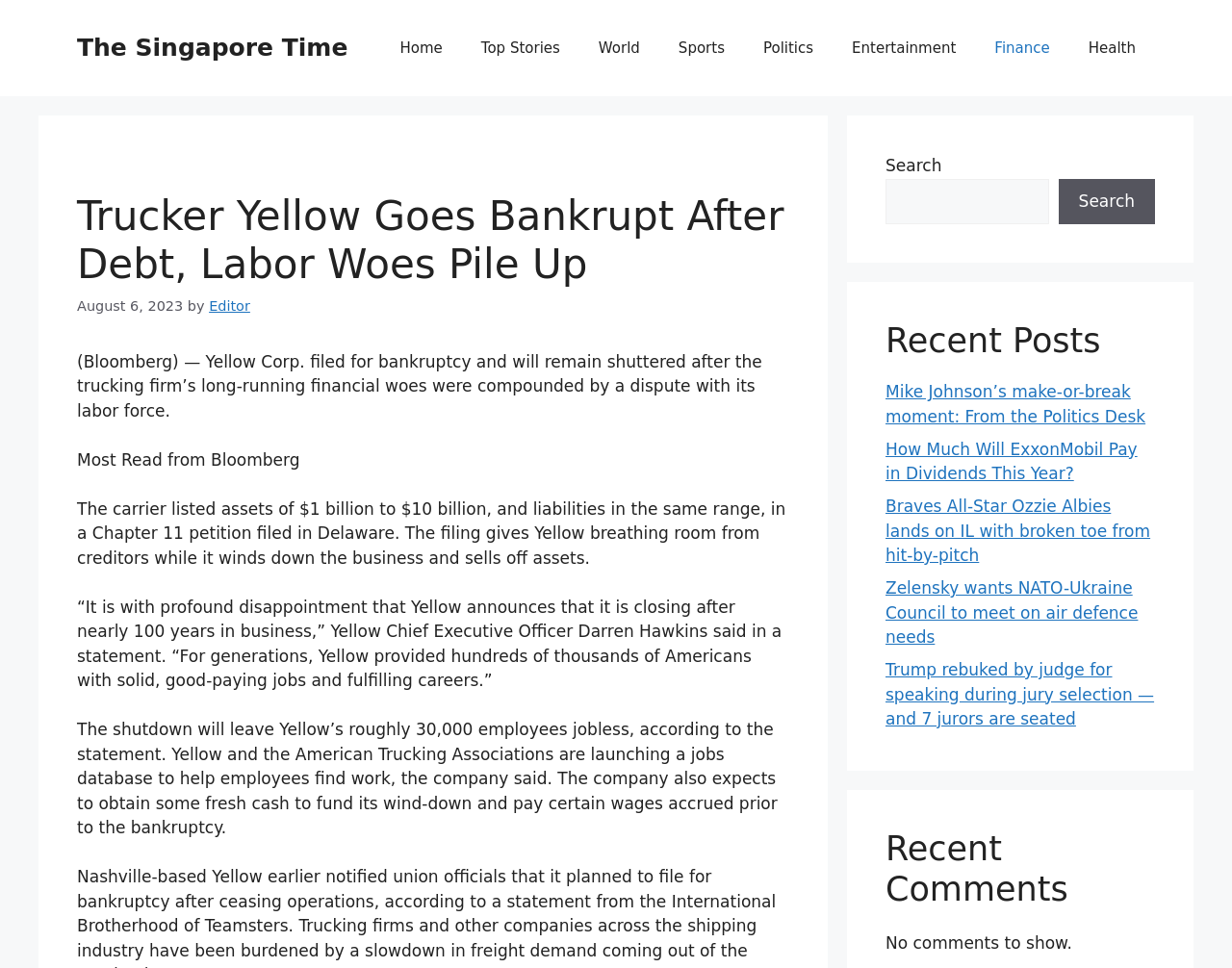Please reply to the following question with a single word or a short phrase:
What is the purpose of the jobs database launched by Yellow and the American Trucking Associations?

To help employees find work